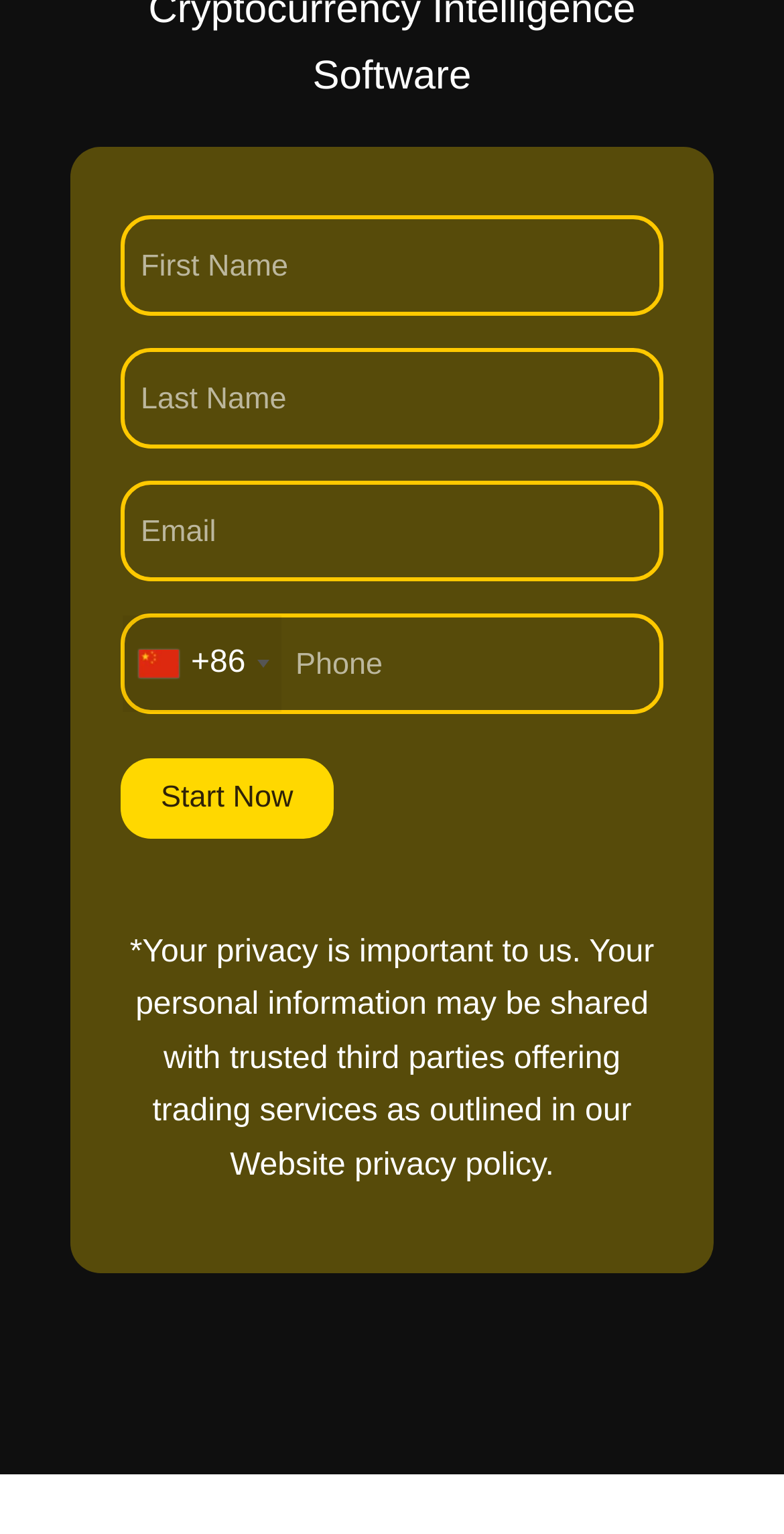Based on the element description "name="input_4" placeholder="Email"", predict the bounding box coordinates of the UI element.

[0.154, 0.313, 0.846, 0.379]